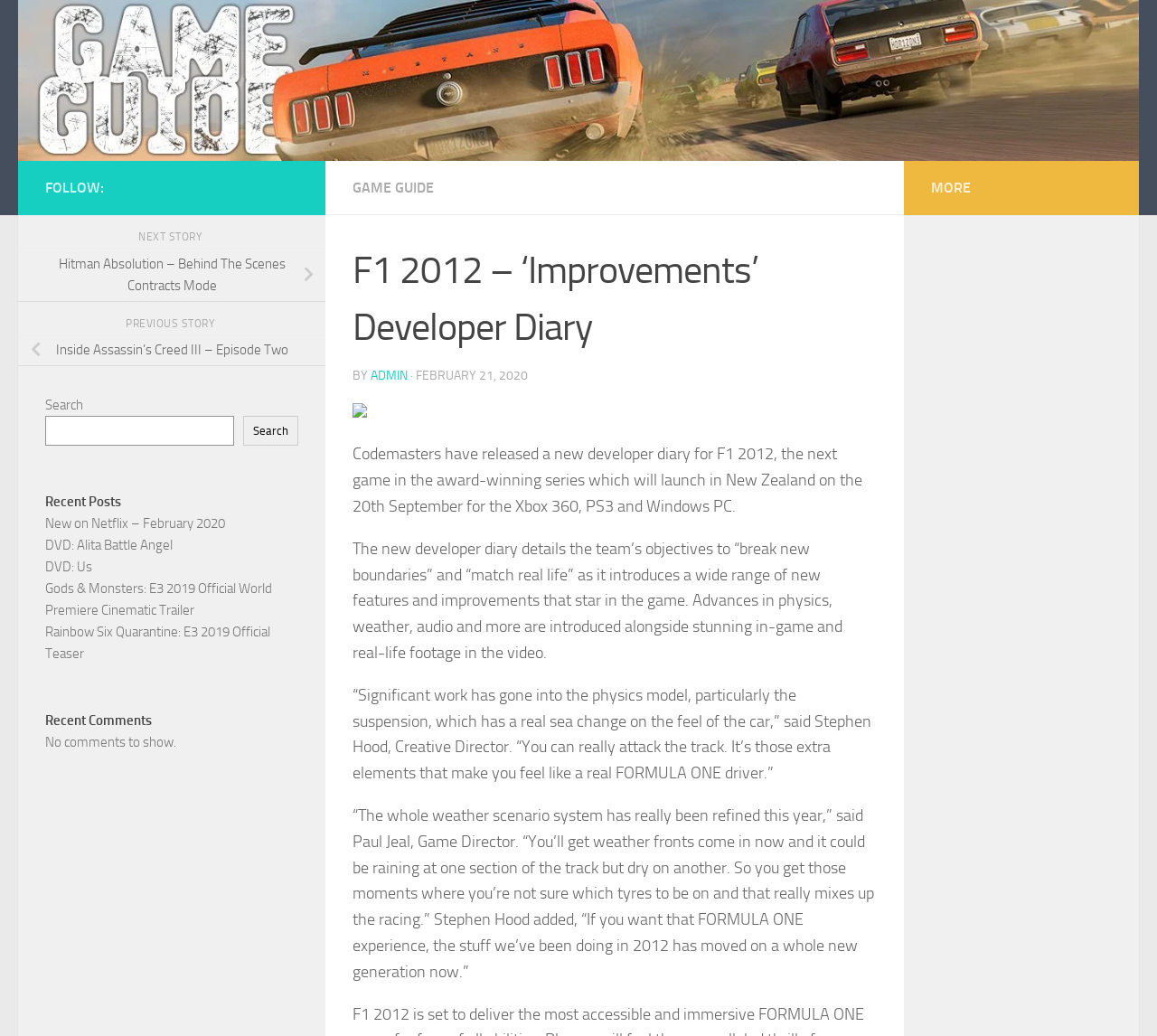Can you specify the bounding box coordinates of the area that needs to be clicked to fulfill the following instruction: "Click on the 'MORE' button"?

[0.805, 0.173, 0.839, 0.189]